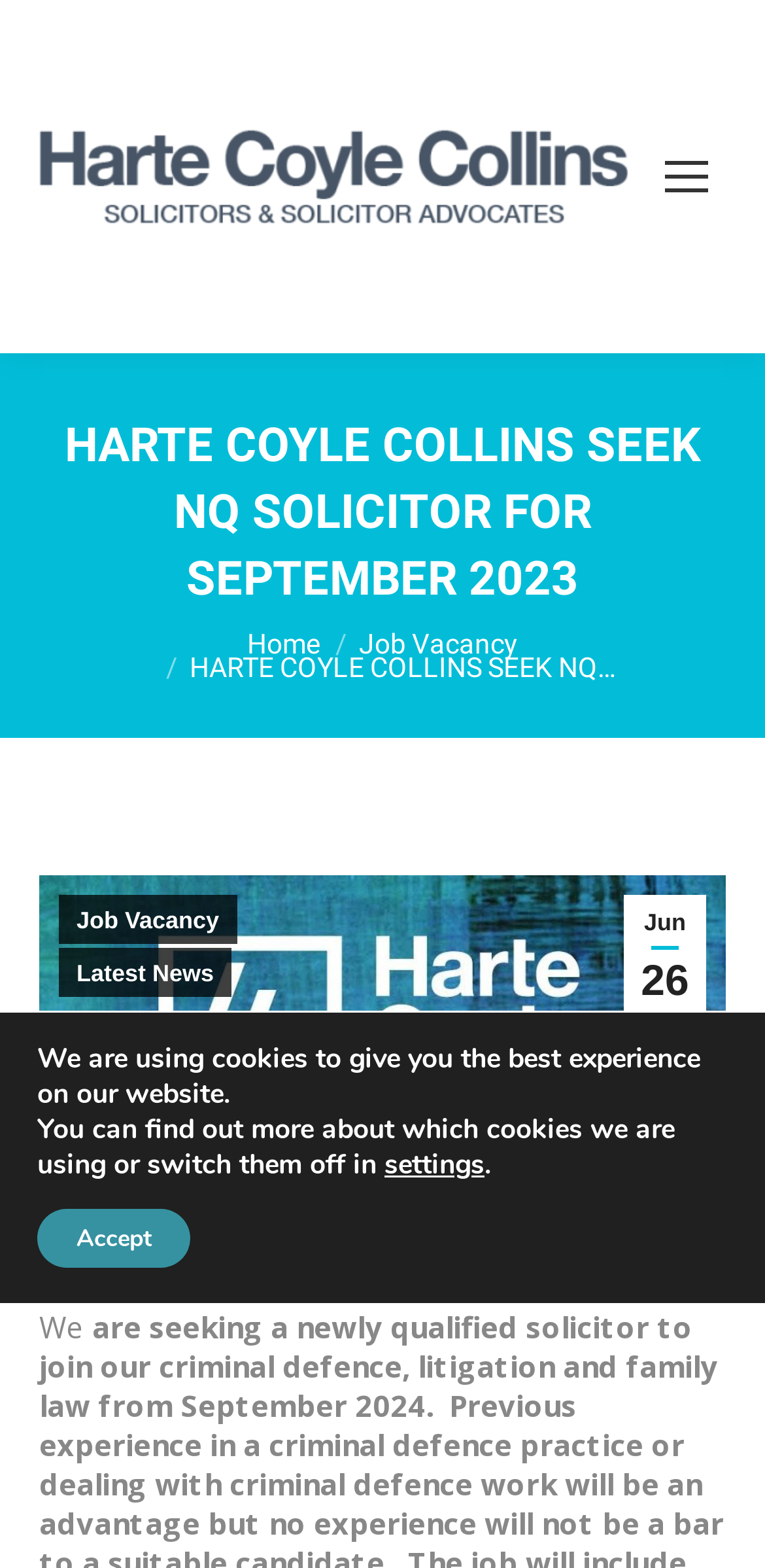Using details from the image, please answer the following question comprehensively:
What is the date of the job posting?

I found the date of the job posting by looking at the link with the text 'Jun 26 2023', which is located in the main content of the webpage.